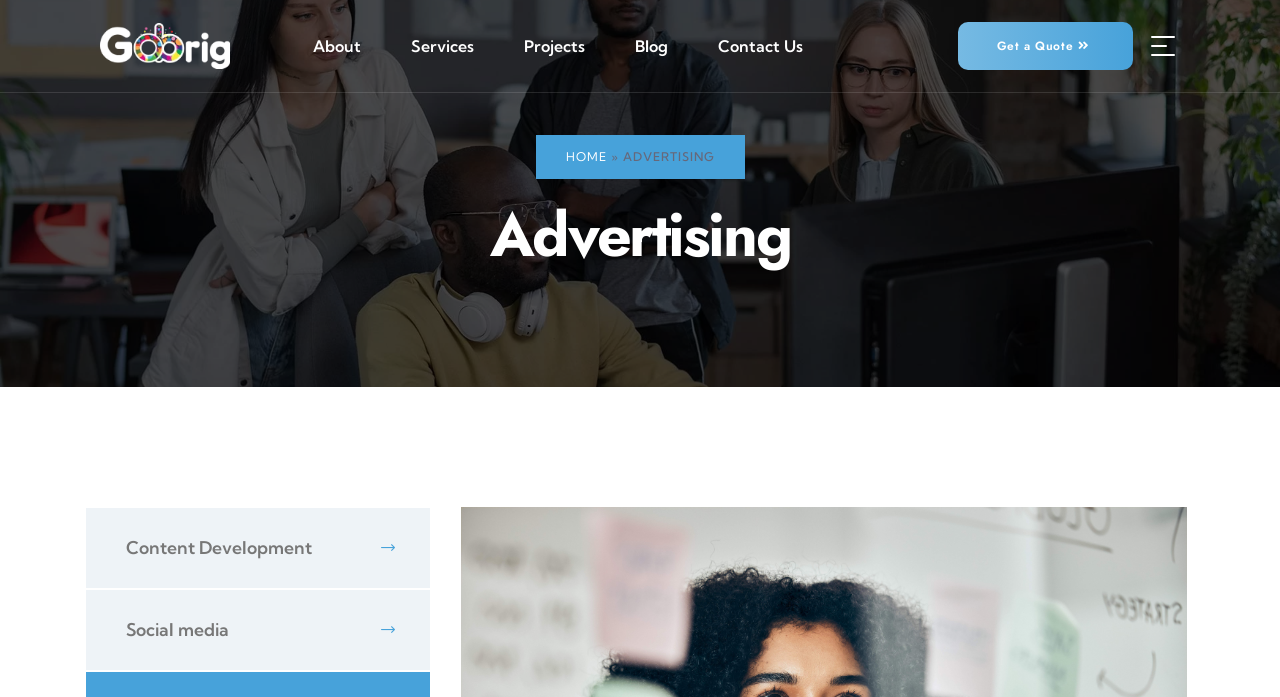Can you find the bounding box coordinates for the element that needs to be clicked to execute this instruction: "Explore Content Development"? The coordinates should be given as four float numbers between 0 and 1, i.e., [left, top, right, bottom].

[0.066, 0.727, 0.337, 0.845]